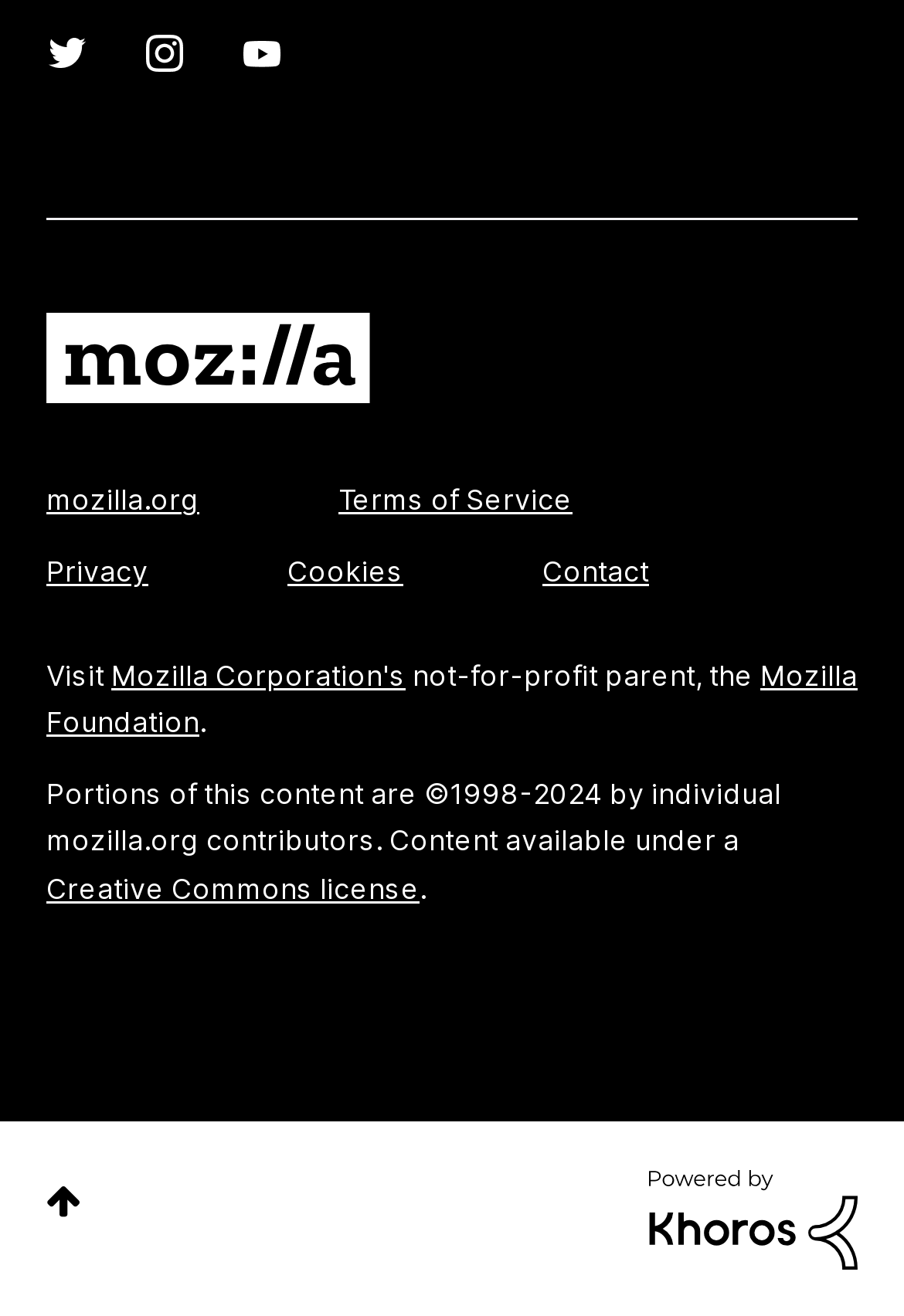What type of license is used for content?
Carefully analyze the image and provide a detailed answer to the question.

I found a static text mentioning 'Content available under a' followed by a link 'Creative Commons license', indicating that the content on this webpage is available under a Creative Commons license.